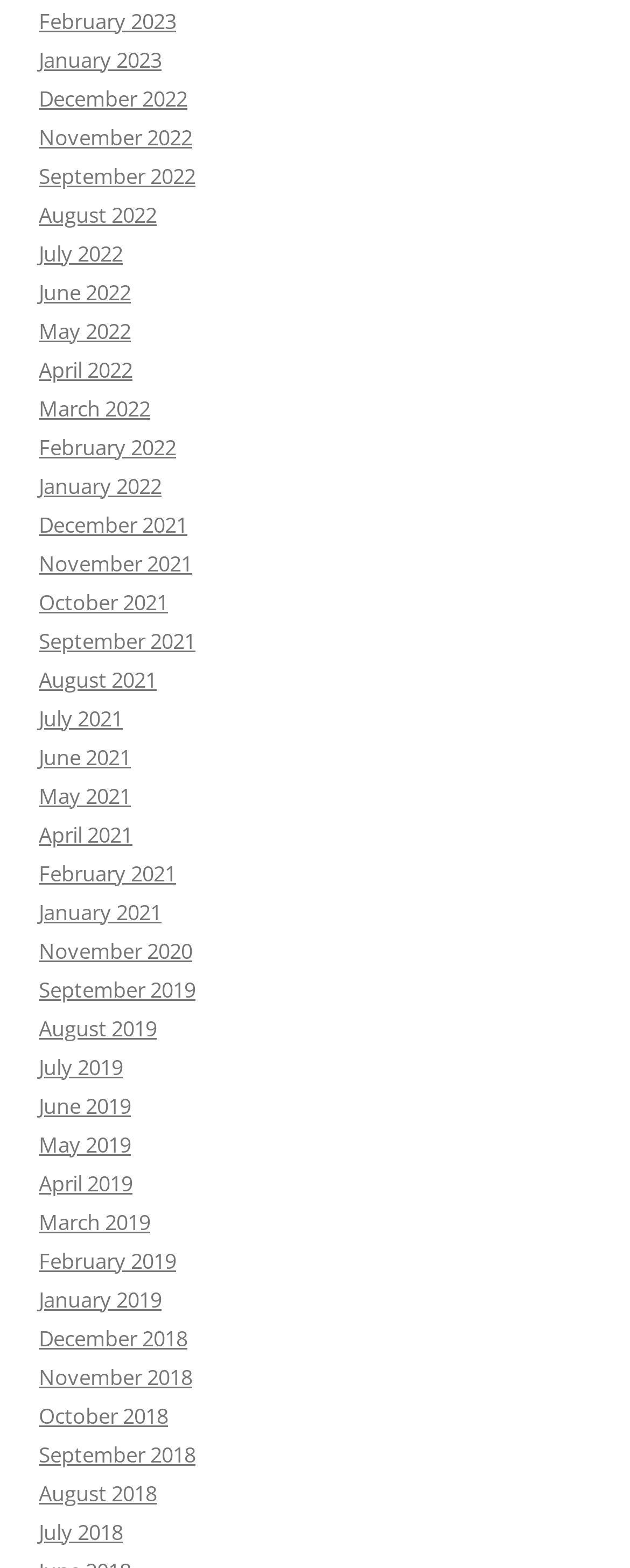Given the content of the image, can you provide a detailed answer to the question?
How many links are there in total?

I can count the number of links in the list, and I find that there are 40 links in total.